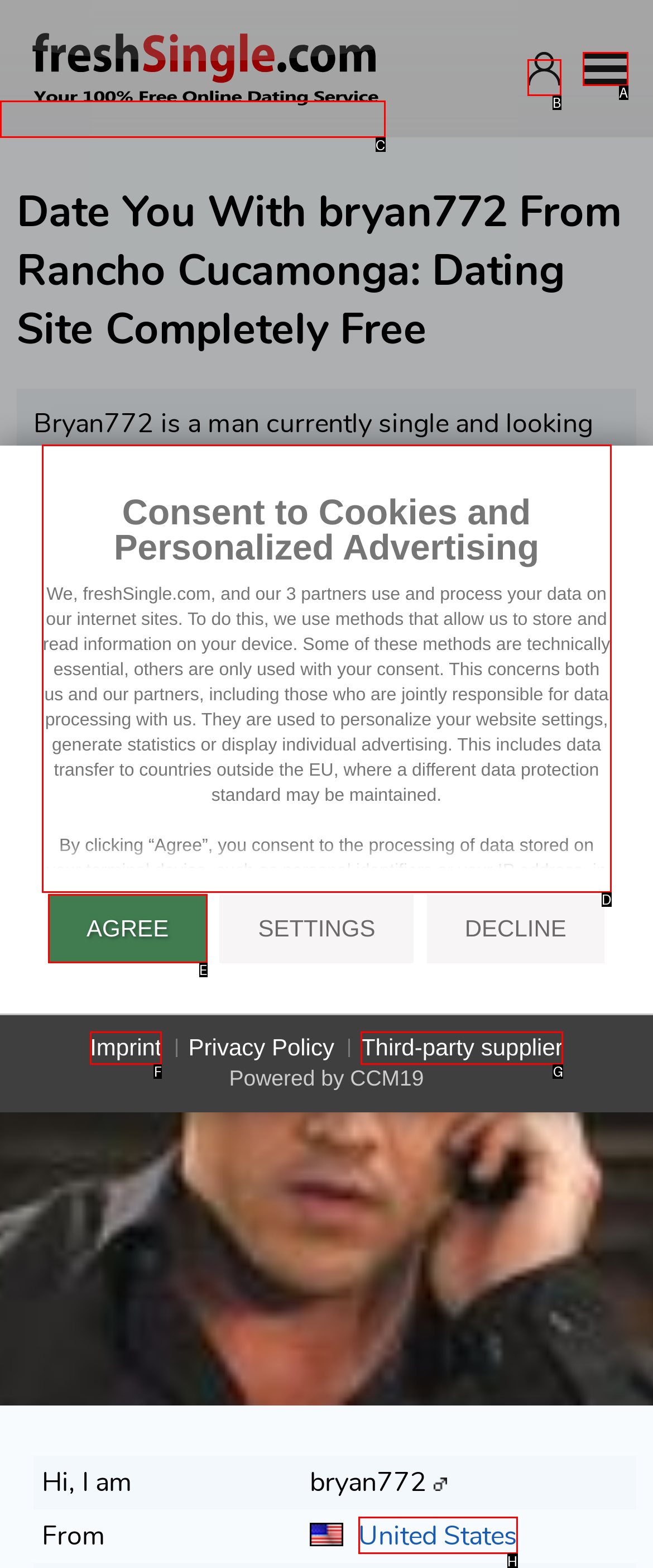Determine the letter of the element you should click to carry out the task: Click the 'Login' button
Answer with the letter from the given choices.

B